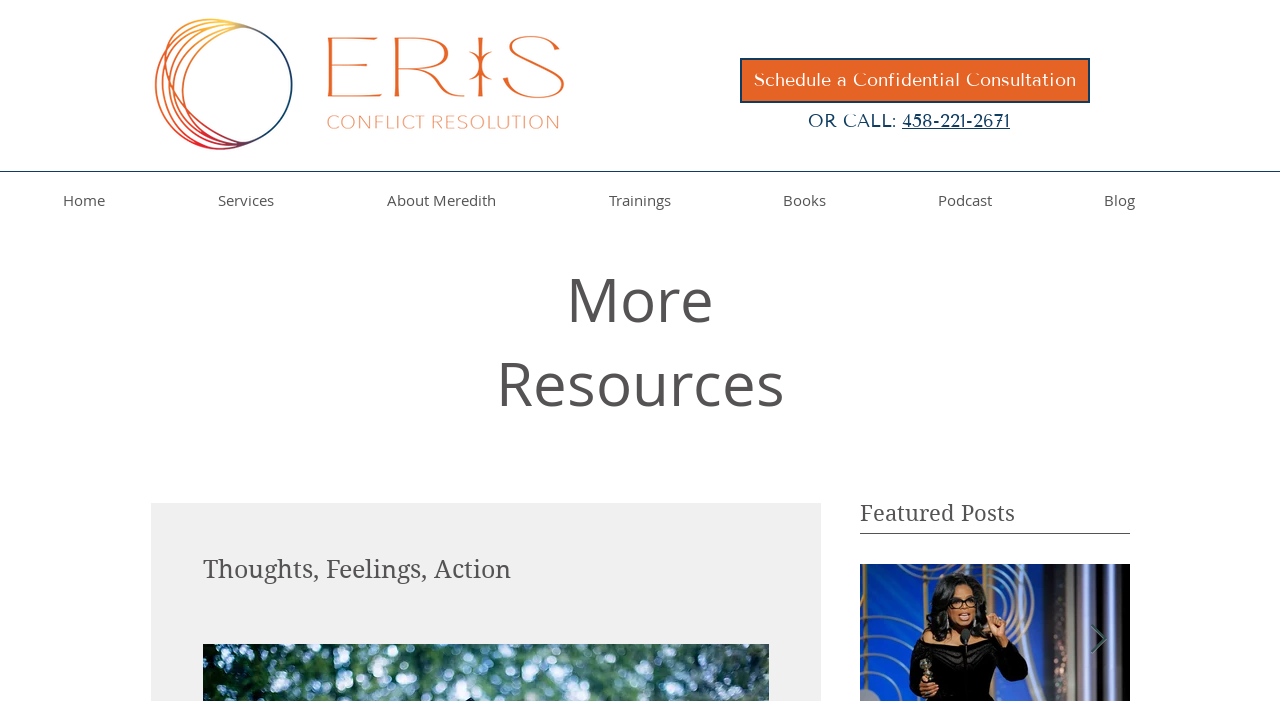Determine the bounding box for the UI element that matches this description: "About Meredith".

[0.291, 0.254, 0.464, 0.318]